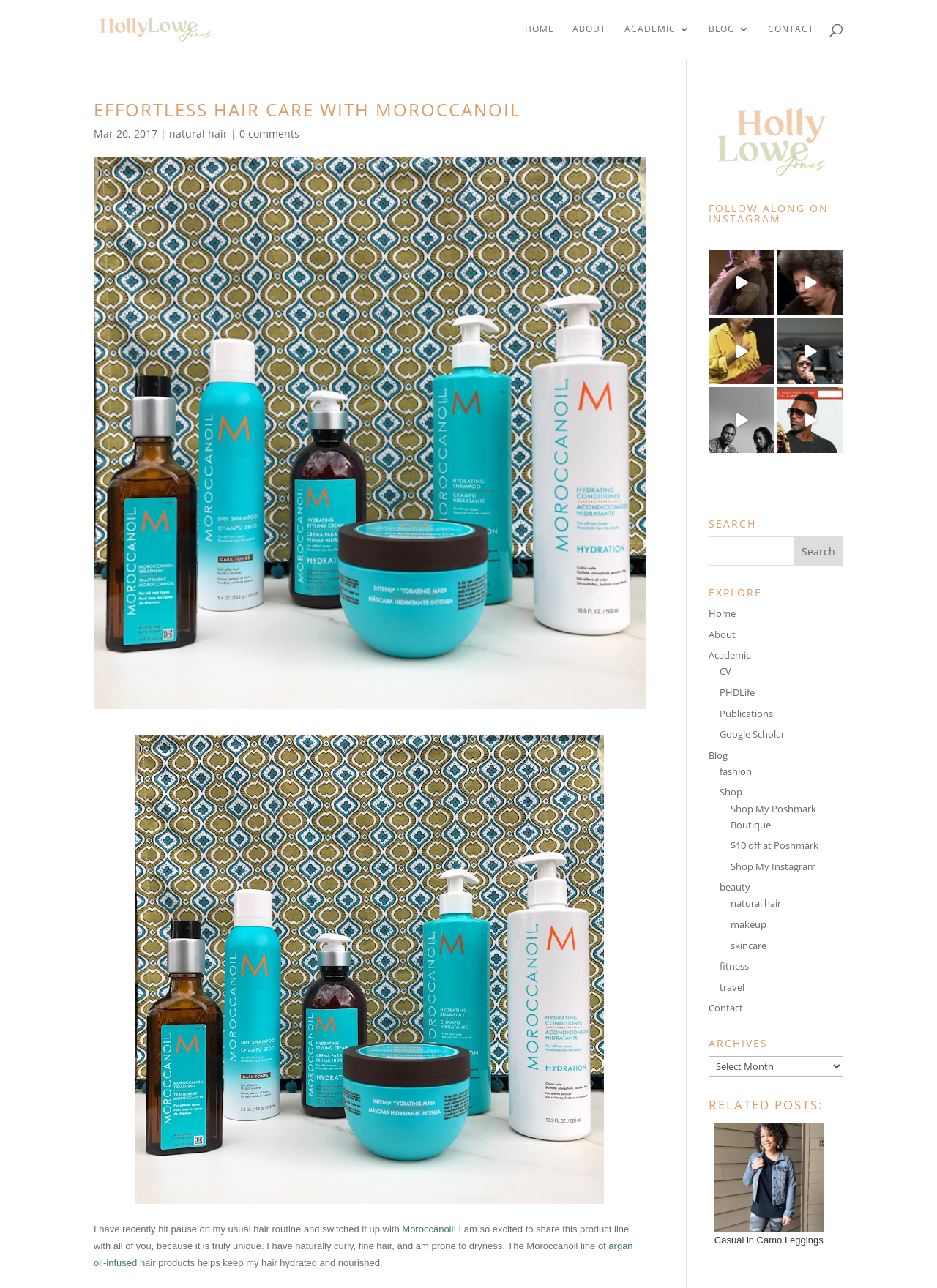What is the name of the author?
Using the visual information, reply with a single word or short phrase.

Holly Lowe Jones